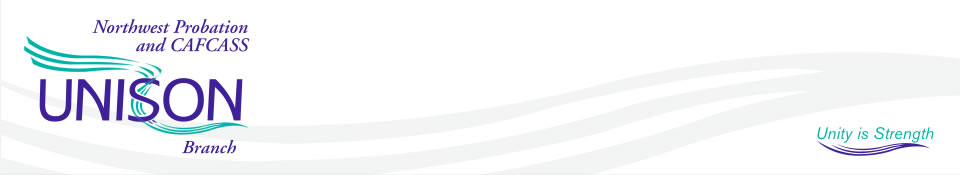Provide a brief response to the question below using one word or phrase:
What is the tagline of the UNISON Northwest Probation and CAFCASS Branch?

Unity is Strength